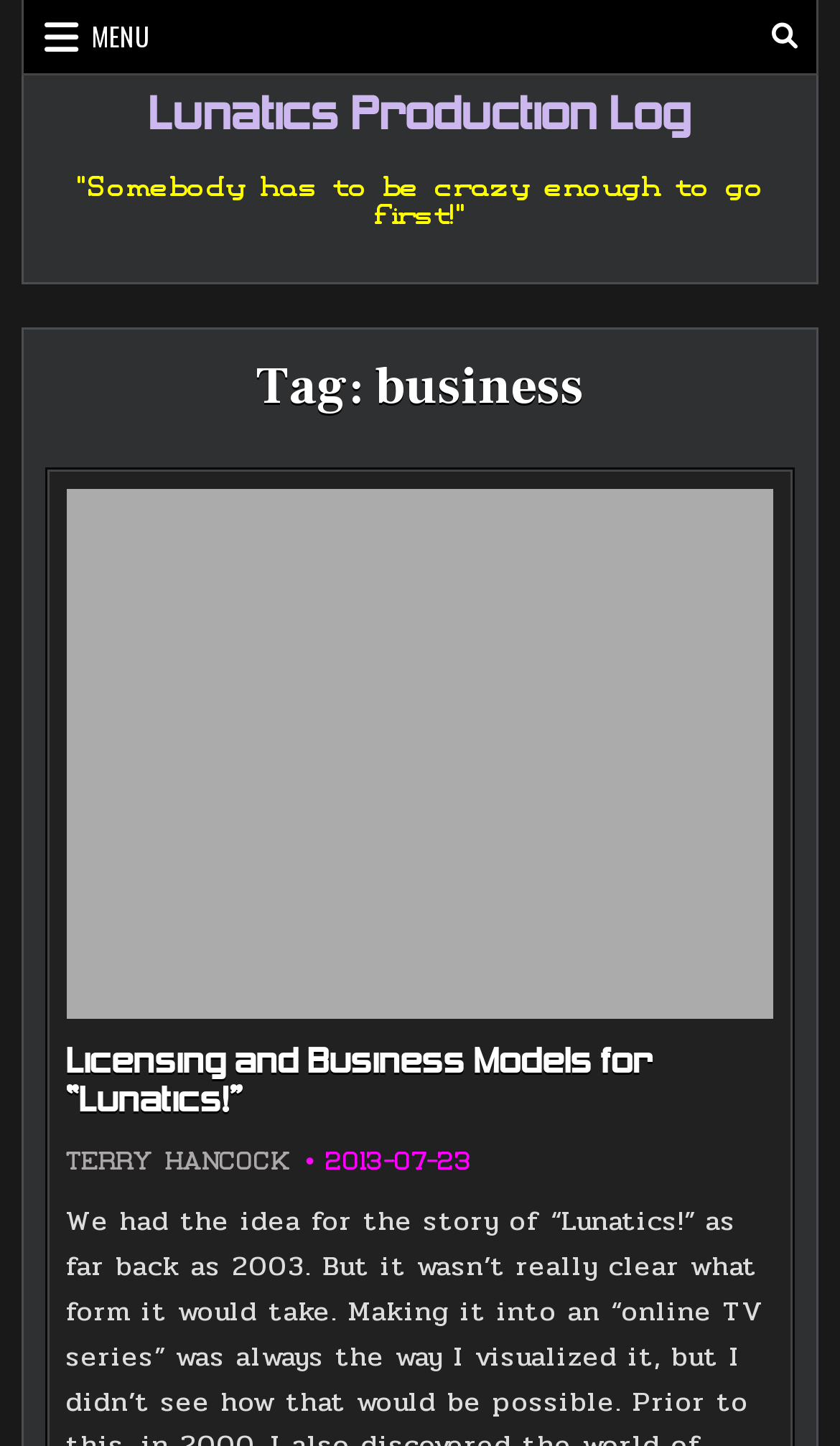Identify the bounding box coordinates for the UI element described as follows: aria-label="Search Button". Use the format (top-left x, top-left y, bottom-right x, bottom-right y) and ensure all values are floating point numbers between 0 and 1.

[0.906, 0.009, 0.962, 0.042]